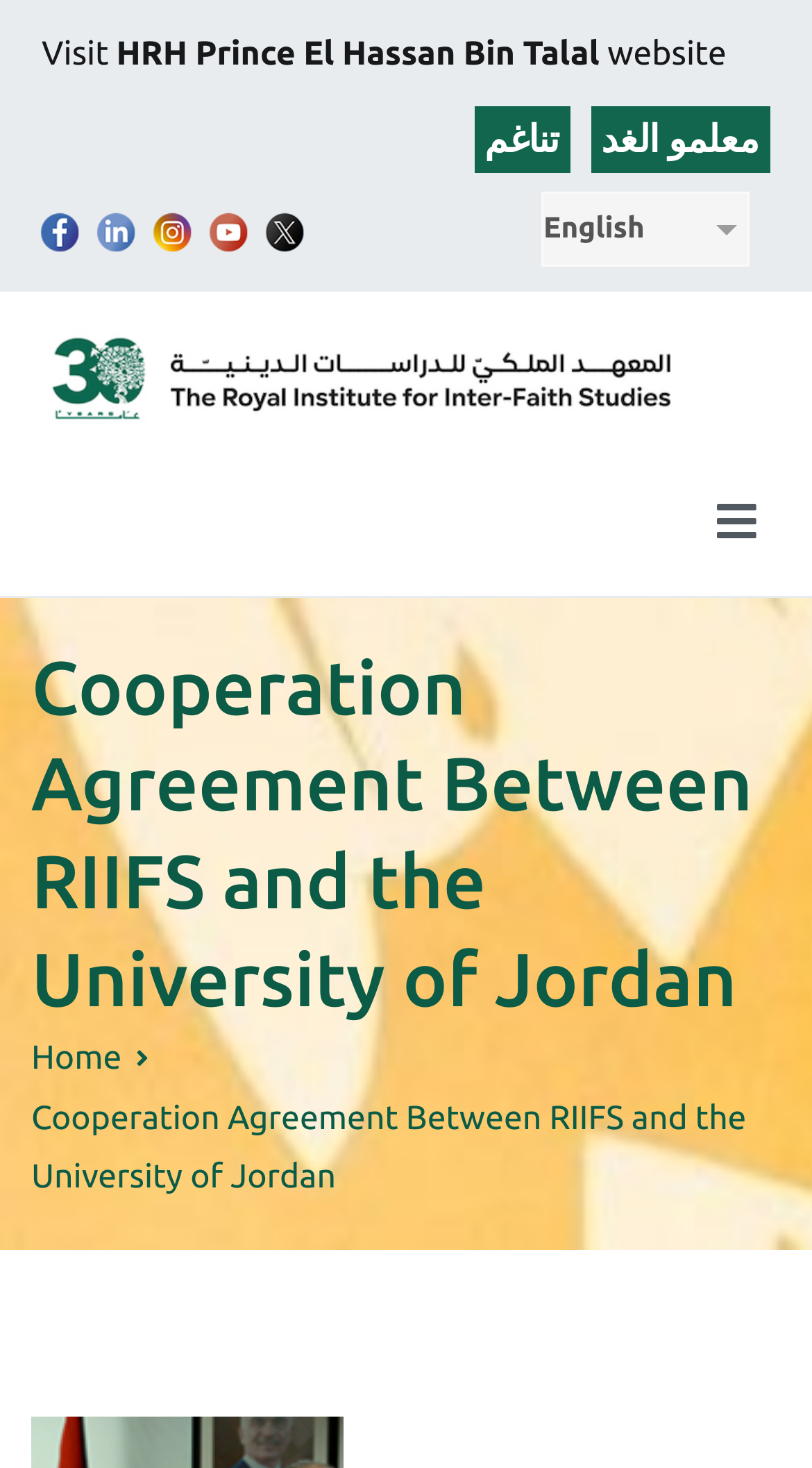Determine the bounding box coordinates of the clickable element necessary to fulfill the instruction: "Click on the link to معلمو الغد". Provide the coordinates as four float numbers within the 0 to 1 range, i.e., [left, top, right, bottom].

[0.74, 0.081, 0.936, 0.109]